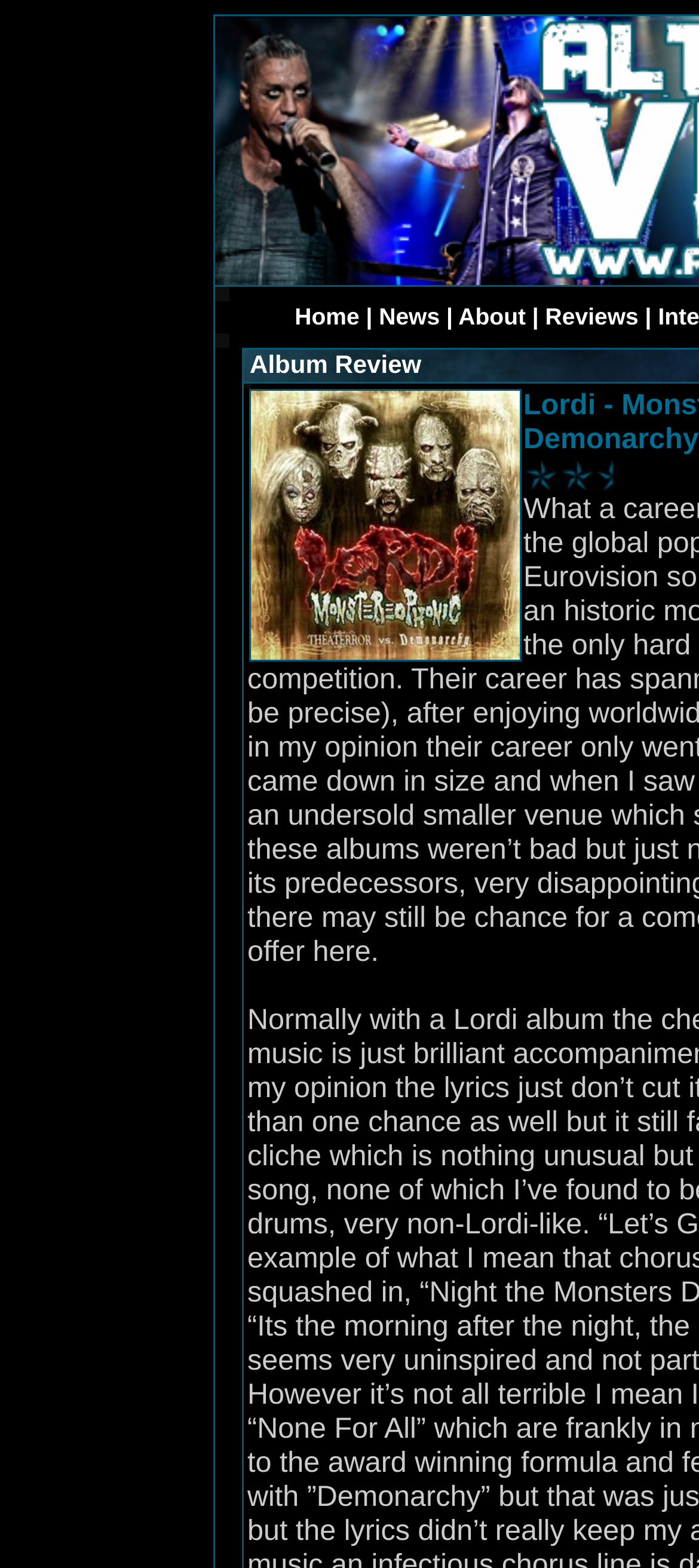Determine the bounding box coordinates of the UI element described below. Use the format (top-left x, top-left y, bottom-right x, bottom-right y) with floating point numbers between 0 and 1: Reviews

[0.78, 0.193, 0.913, 0.21]